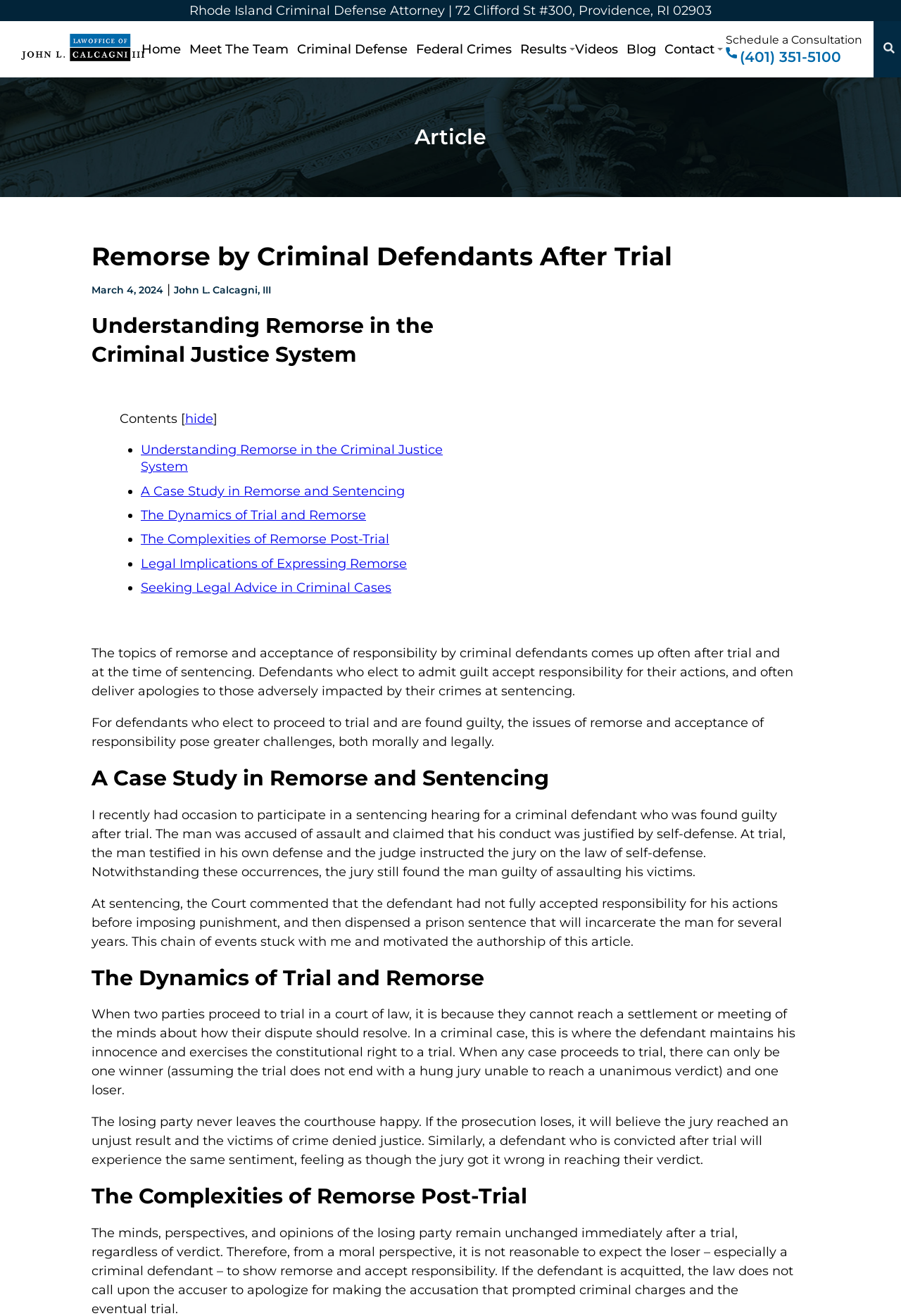Extract the heading text from the webpage.

Remorse by Criminal Defendants After Trial